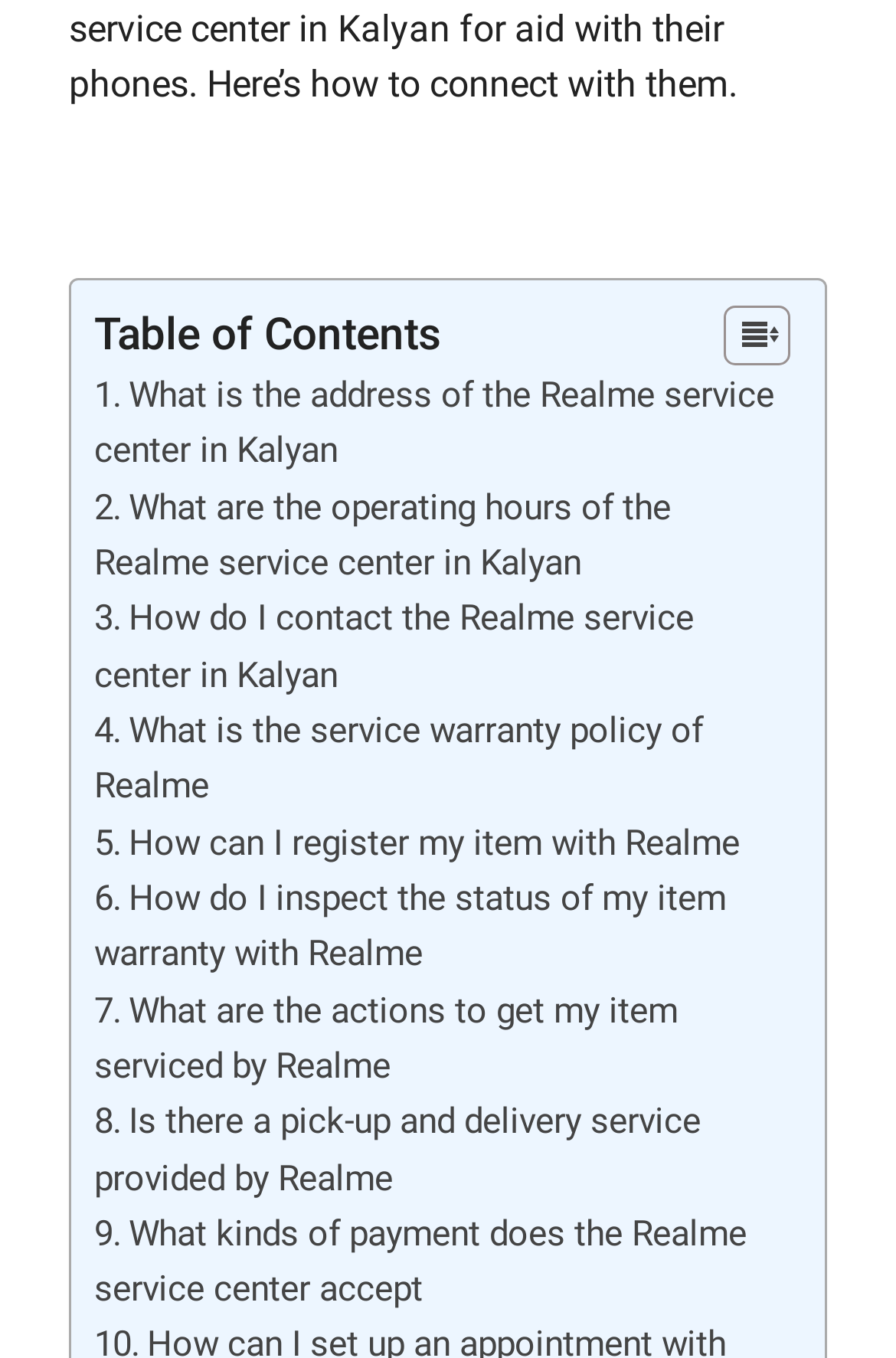Locate the bounding box coordinates of the clickable region to complete the following instruction: "Check the operating hours of the Realme service center in Kalyan."

[0.105, 0.358, 0.749, 0.43]